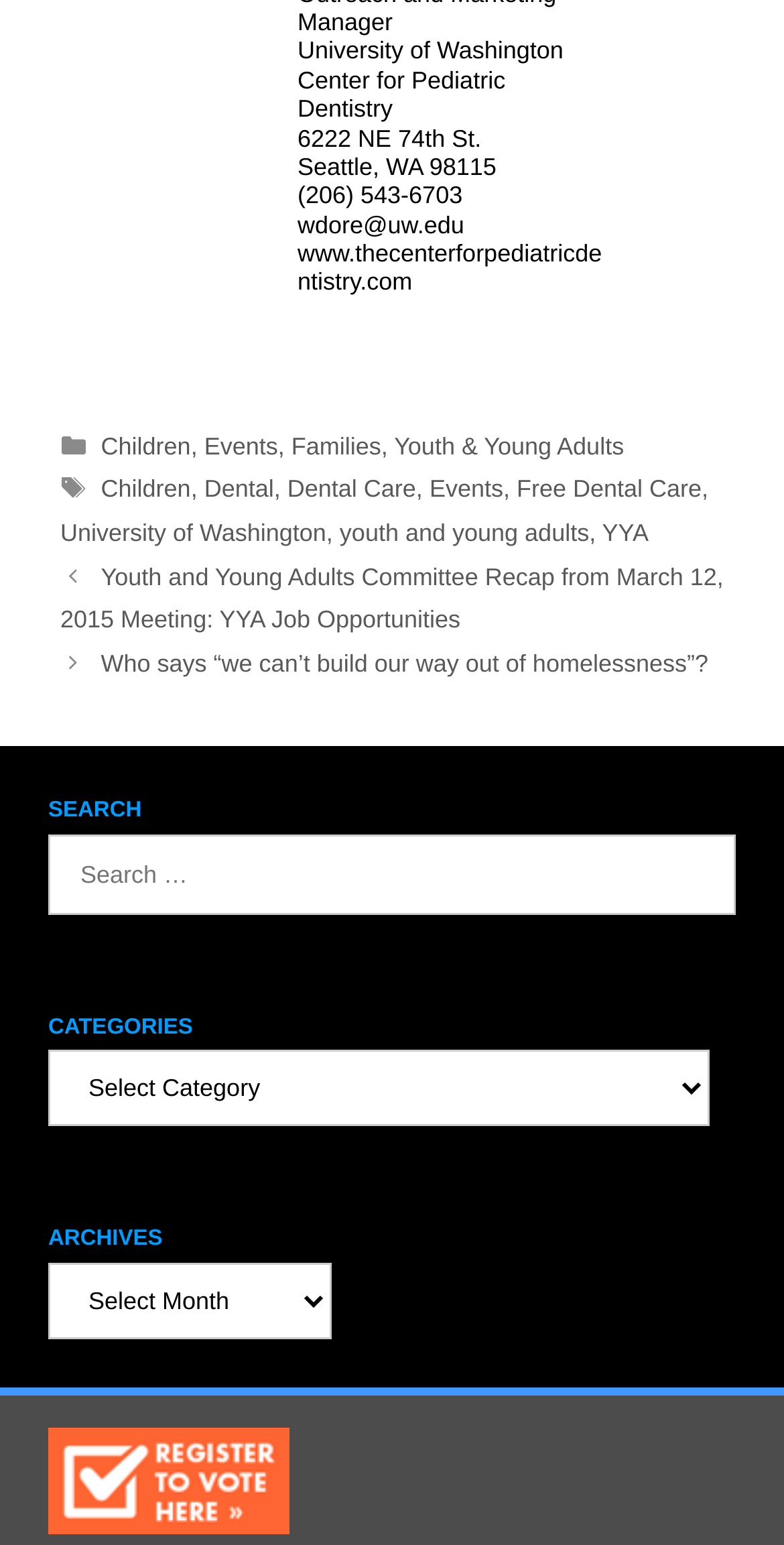Determine the bounding box coordinates of the clickable element necessary to fulfill the instruction: "Search for something". Provide the coordinates as four float numbers within the 0 to 1 range, i.e., [left, top, right, bottom].

[0.062, 0.54, 0.938, 0.592]